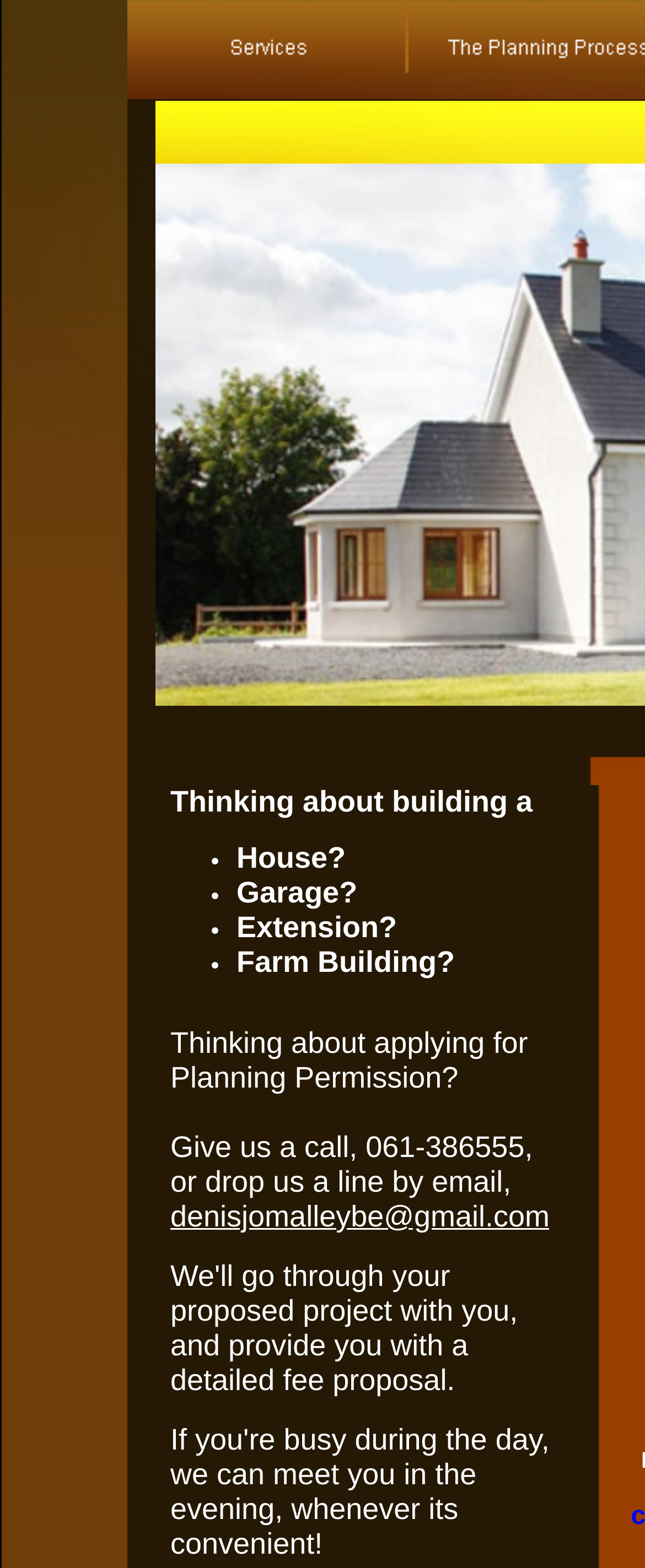Identify the bounding box for the UI element described as: "name="navig2"". The coordinates should be four float numbers between 0 and 1, i.e., [left, top, right, bottom].

[0.197, 0.05, 0.633, 0.067]